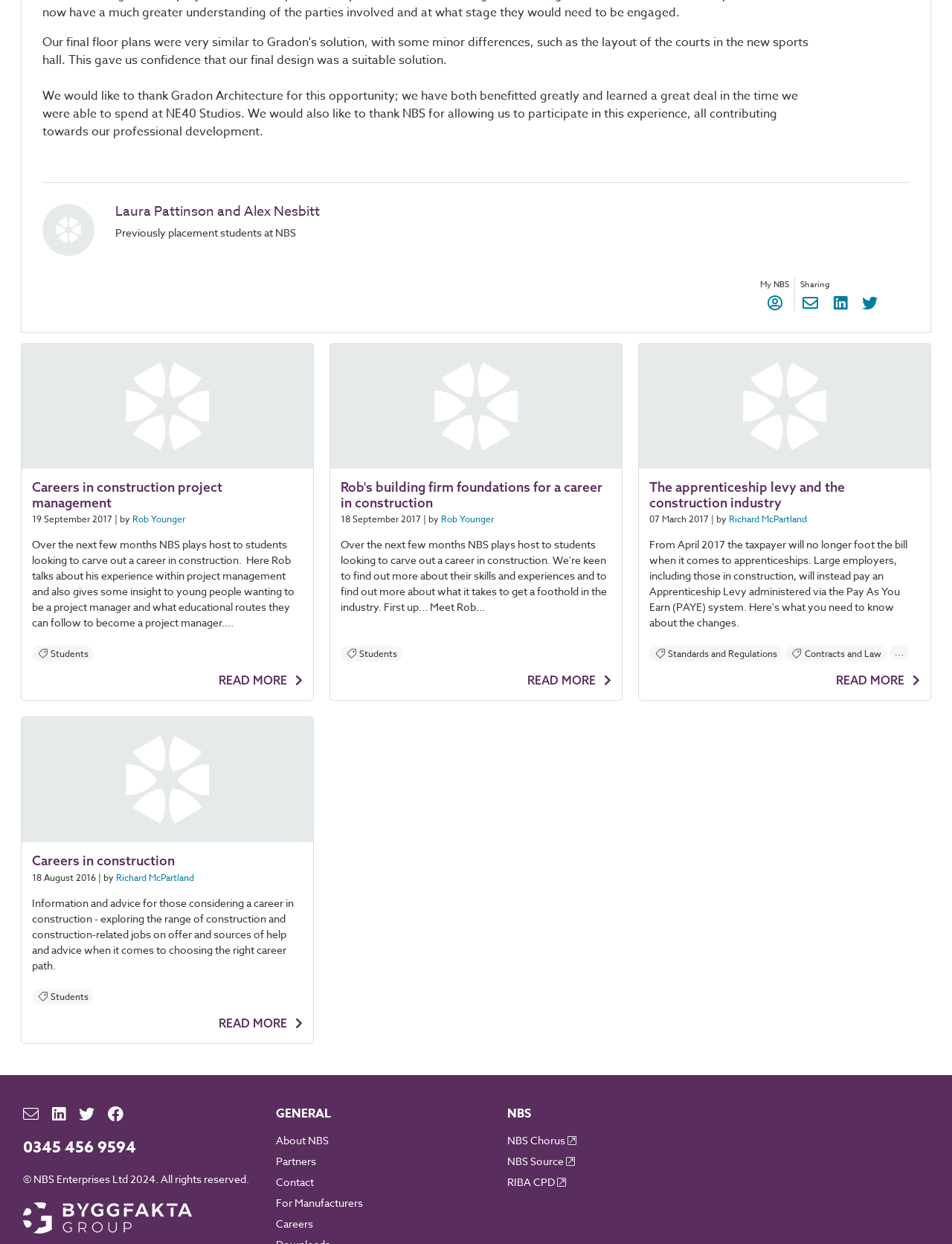Can you find the bounding box coordinates for the element that needs to be clicked to execute this instruction: "view about page"? The coordinates should be given as four float numbers between 0 and 1, i.e., [left, top, right, bottom].

None